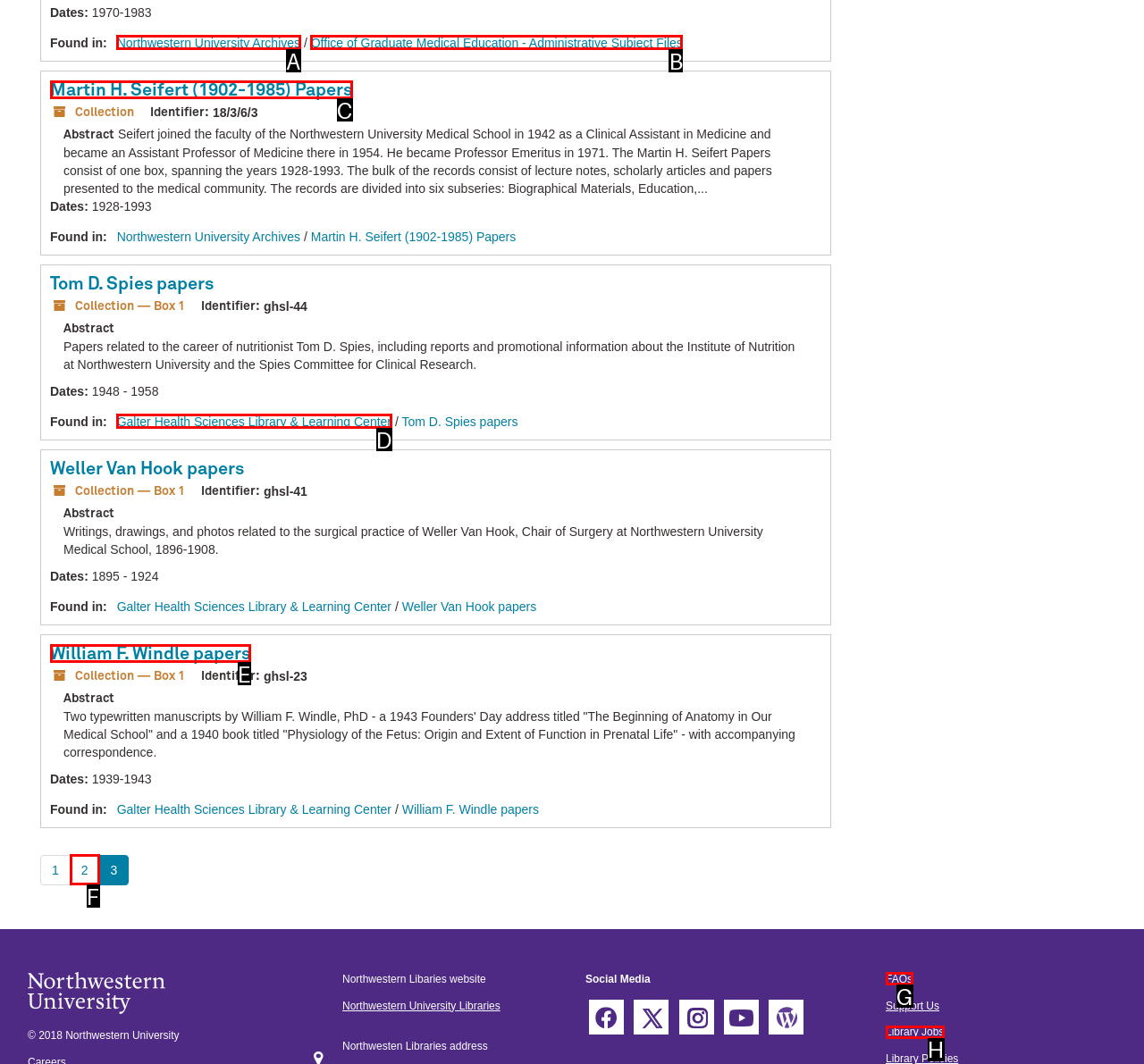Determine which UI element you should click to perform the task: Go to page 2
Provide the letter of the correct option from the given choices directly.

F